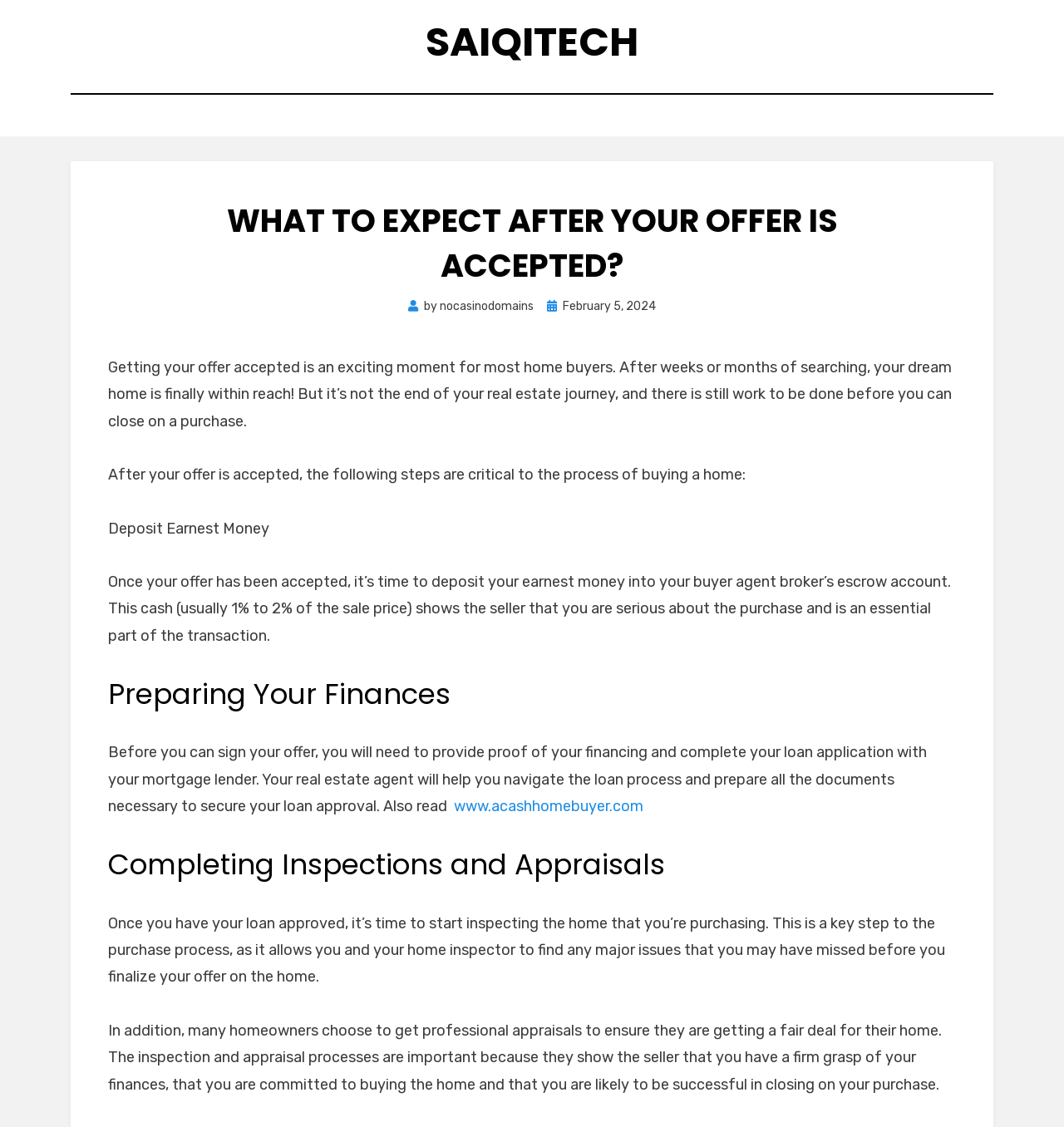How much is the earnest money usually?
Please provide a comprehensive answer based on the details in the screenshot.

The amount of the earnest money can be found by reading the text 'This cash (usually 1% to 2% of the sale price) shows the seller that you are serious about the purchase and is an essential part of the transaction'.